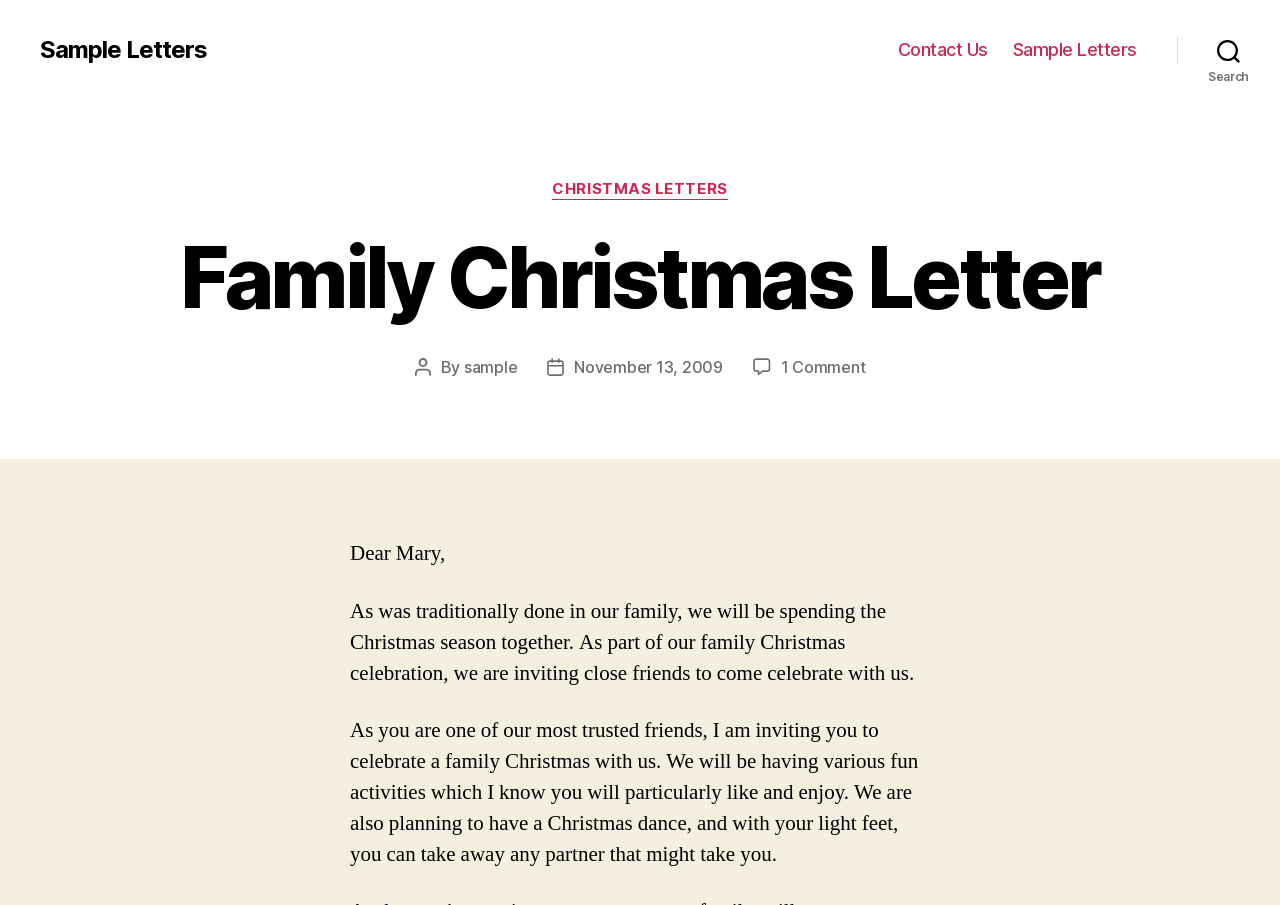Please specify the coordinates of the bounding box for the element that should be clicked to carry out this instruction: "Enter email address in the newsletter sign up field". The coordinates must be four float numbers between 0 and 1, formatted as [left, top, right, bottom].

None